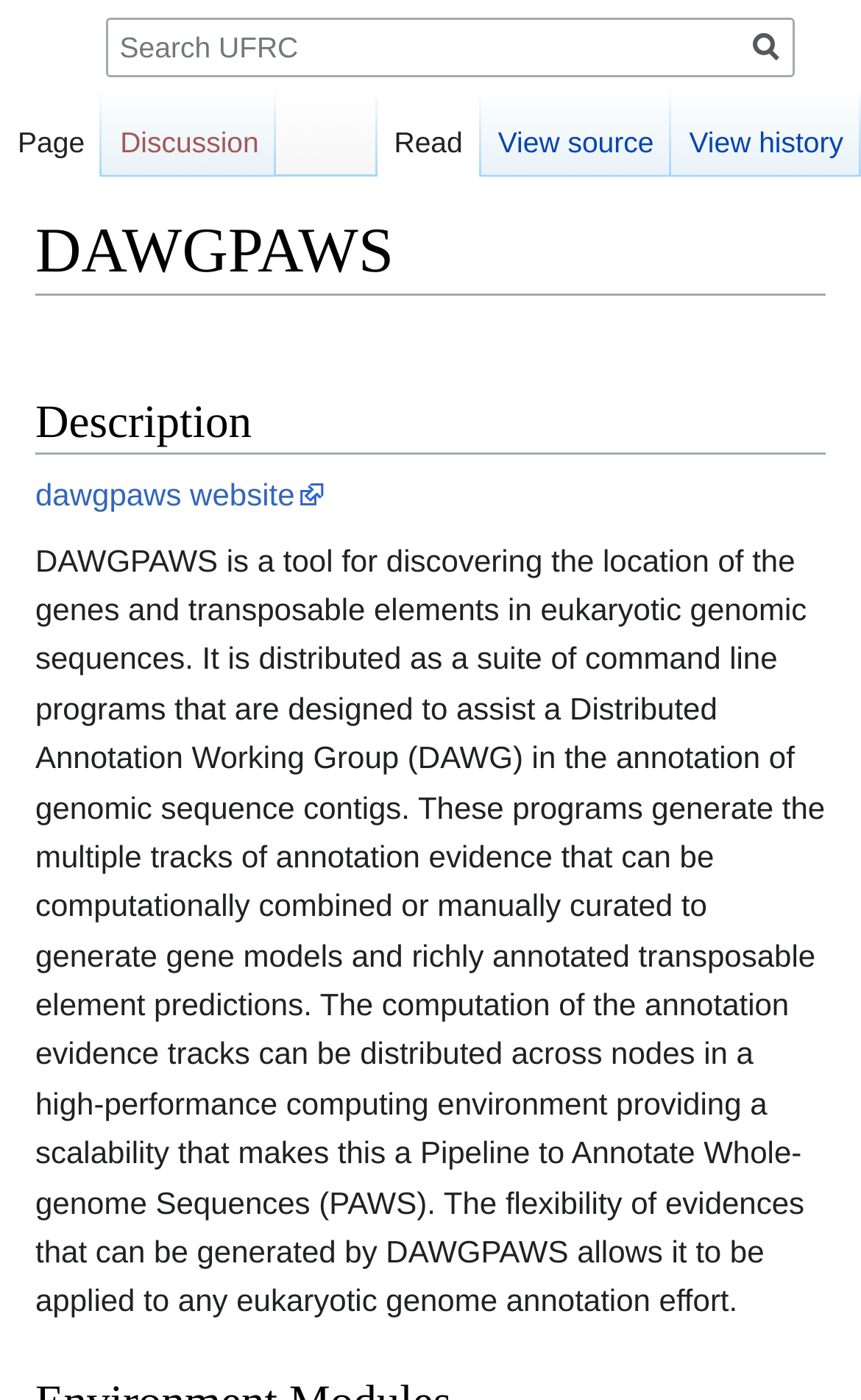How many columns are in the LayoutTable?
Using the image provided, answer with just one word or phrase.

9